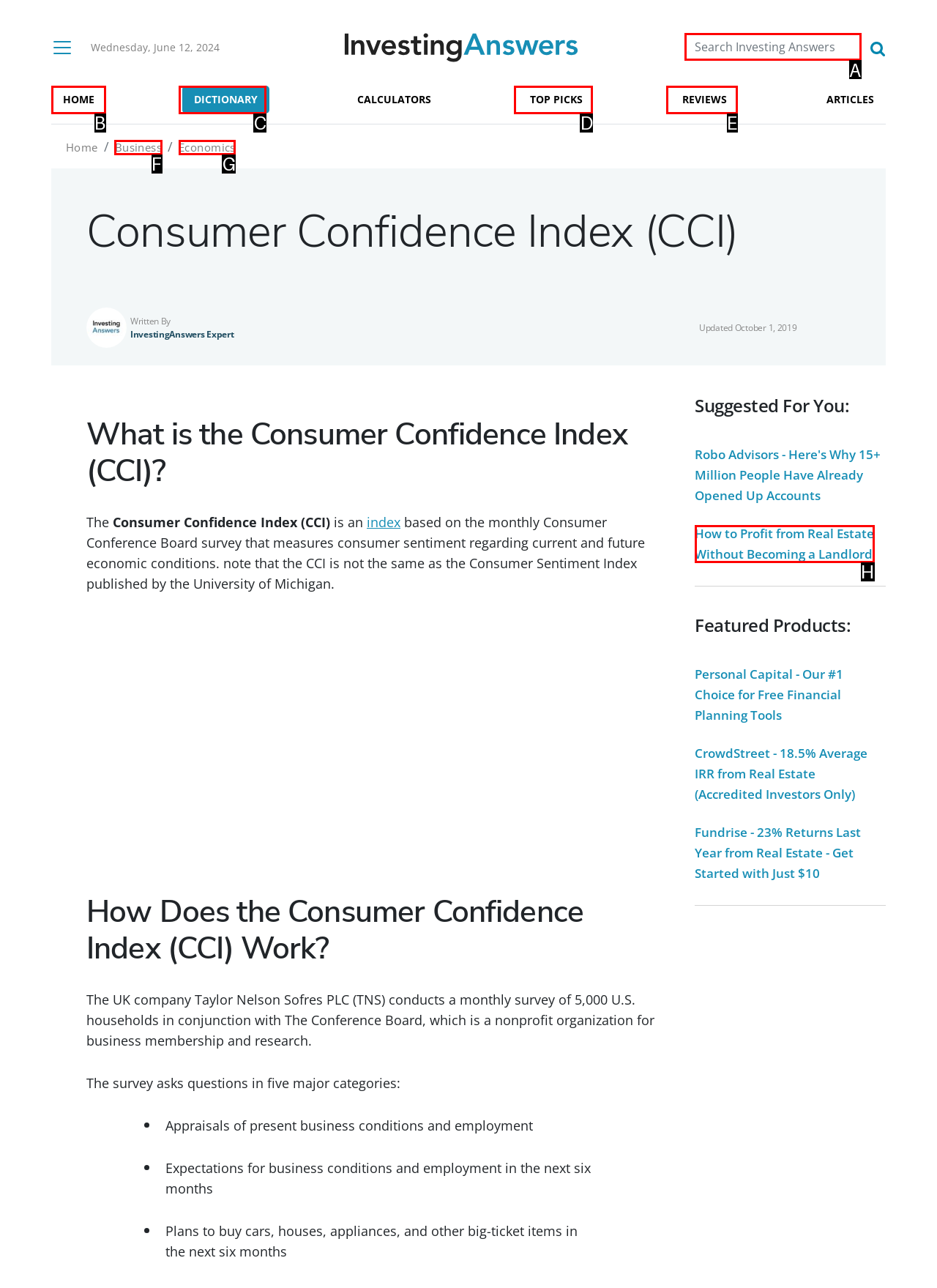Identify the correct UI element to click on to achieve the following task: Search Investing Answers Respond with the corresponding letter from the given choices.

A